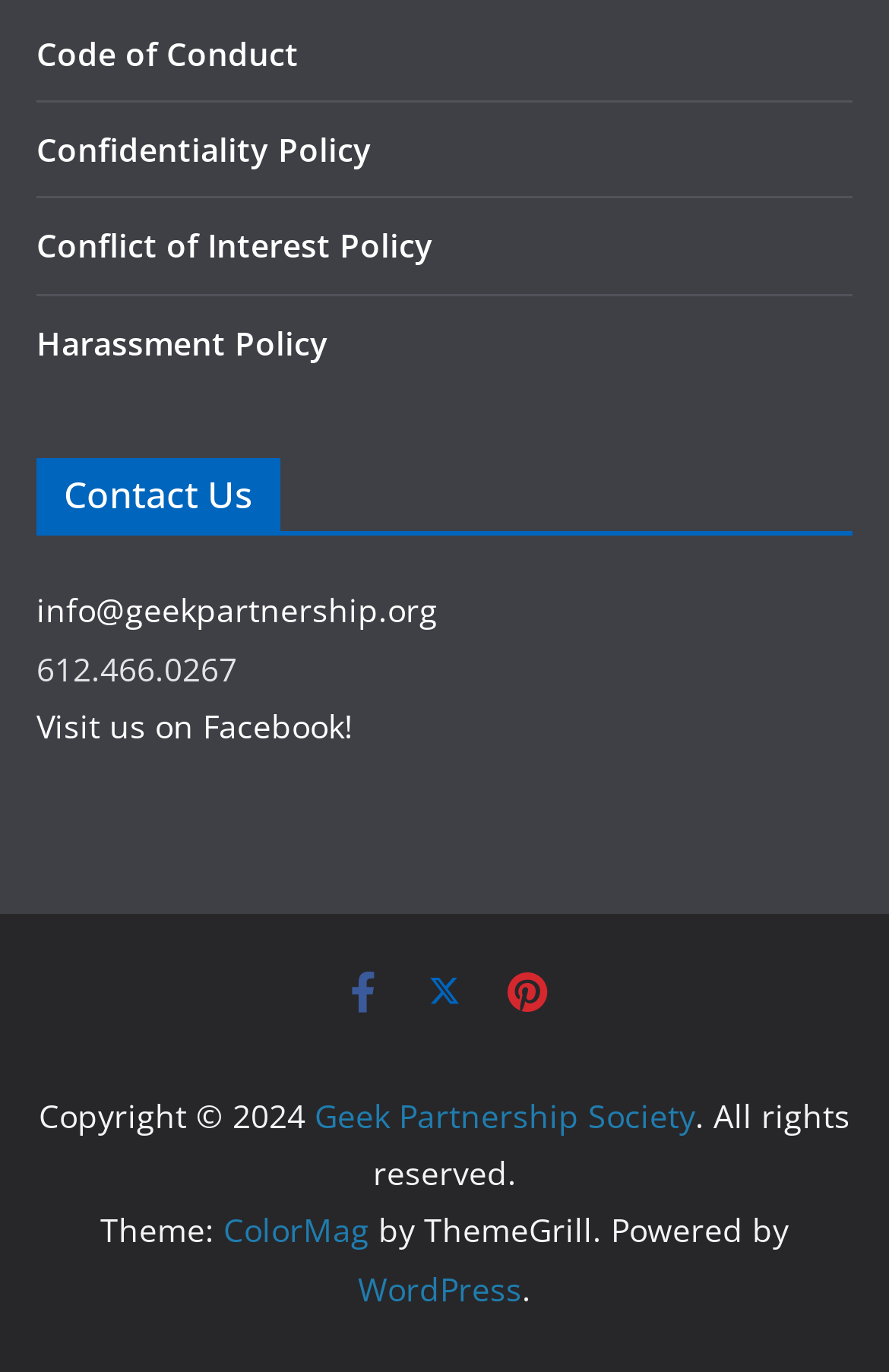What is the name of the organization?
Using the image as a reference, deliver a detailed and thorough answer to the question.

I found the name of the organization by looking at the footer section, where I saw a link element with the text 'Geek Partnership Society'.